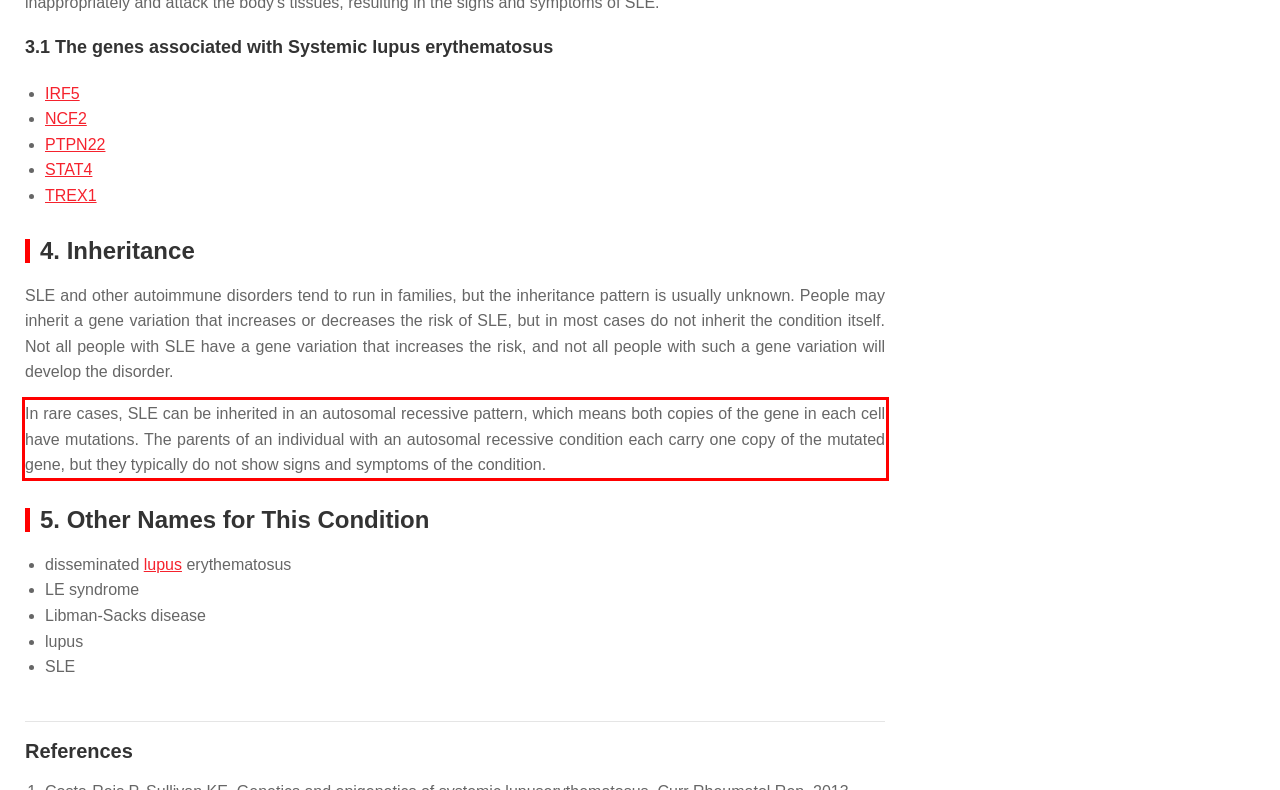Analyze the webpage screenshot and use OCR to recognize the text content in the red bounding box.

In rare cases, SLE can be inherited in an autosomal recessive pattern, which means both copies of the gene in each cell have mutations. The parents of an individual with an autosomal recessive condition each carry one copy of the mutated gene, but they typically do not show signs and symptoms of the condition.